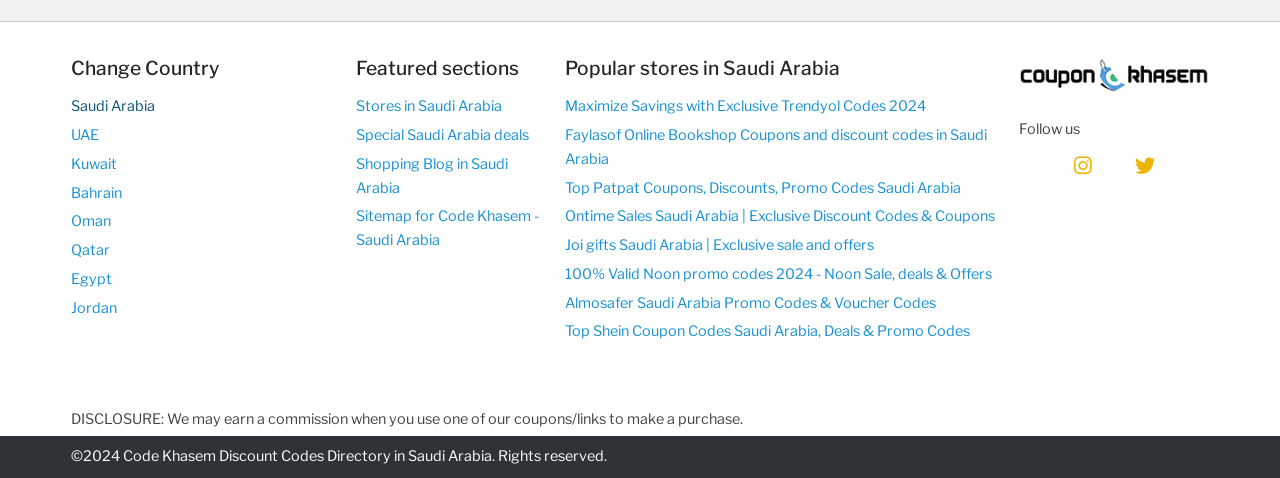What is the purpose of the 'Featured sections'?
Craft a detailed and extensive response to the question.

The 'Featured sections' heading is followed by several links including 'Stores in Saudi Arabia', 'Special Saudi Arabia deals', and 'Shopping Blog in Saudi Arabia'. This section appears to feature popular links or sections related to Saudi Arabia.